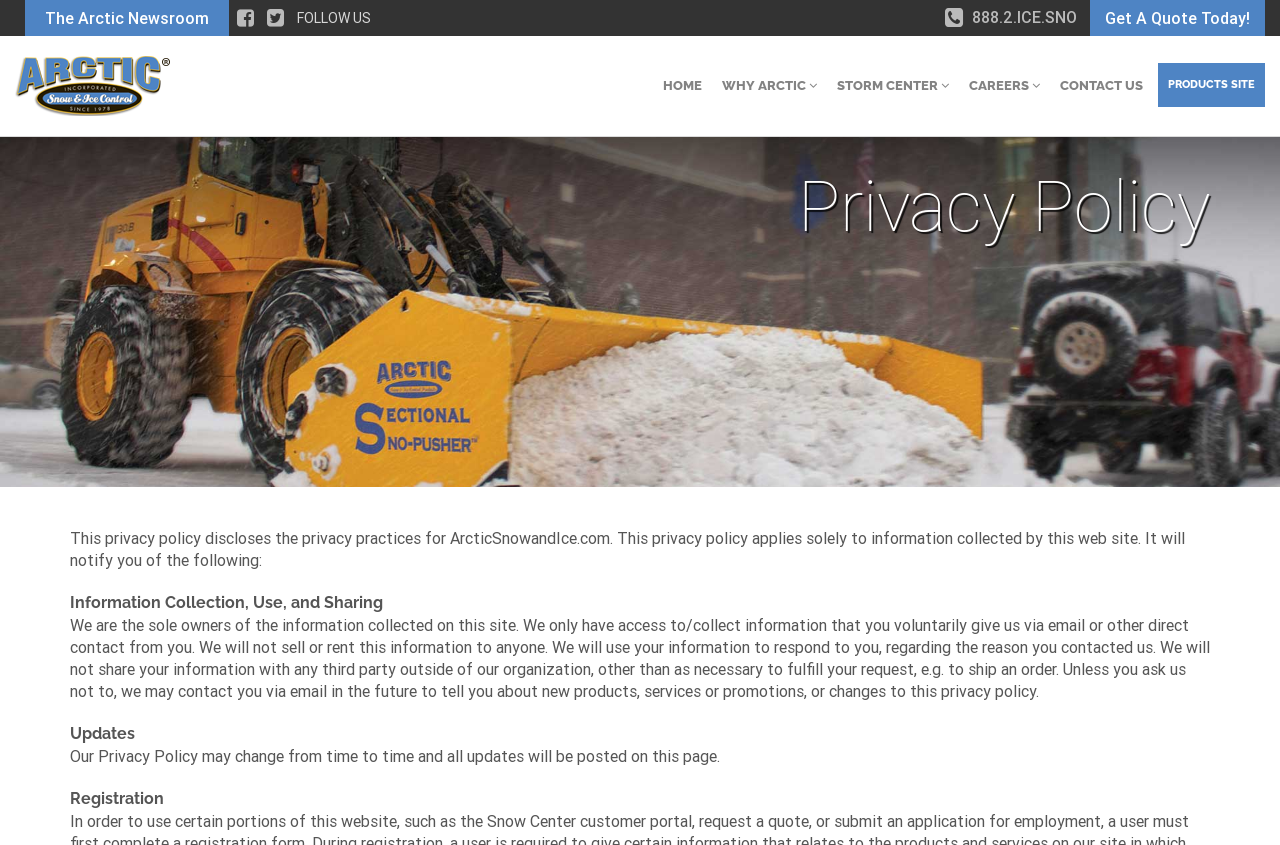Please respond to the question using a single word or phrase:
What is the purpose of the website?

Snow and Ice Control